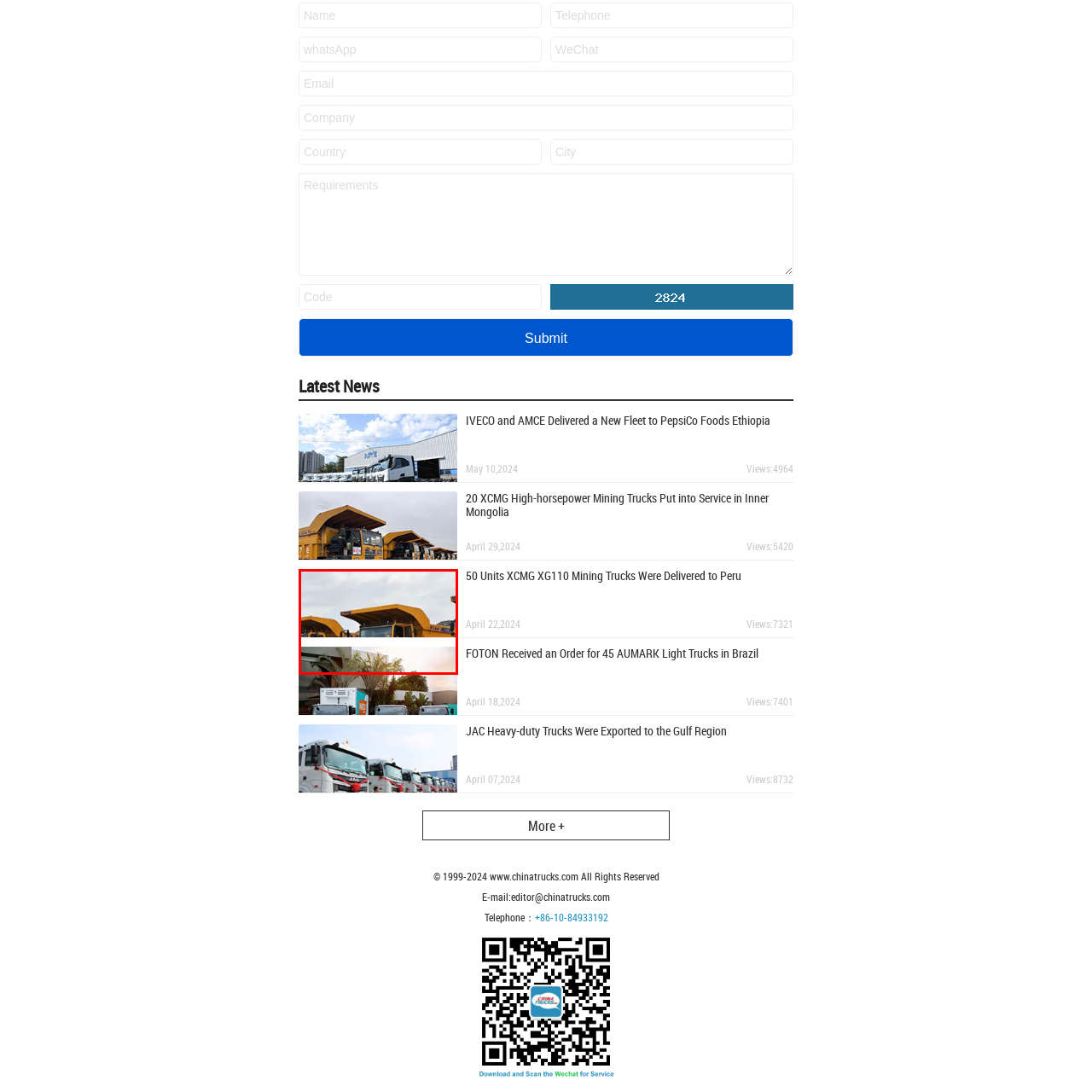Focus on the portion of the image highlighted in red and deliver a detailed explanation for the following question: What is the purpose of the sloped hoods of the mining trucks?

According to the caption, the 'prominent, sloped hoods suggest they are designed for optimal aerodynamics and efficiency in rugged environments', implying that the sloped hoods serve to improve the trucks' performance in challenging terrains.